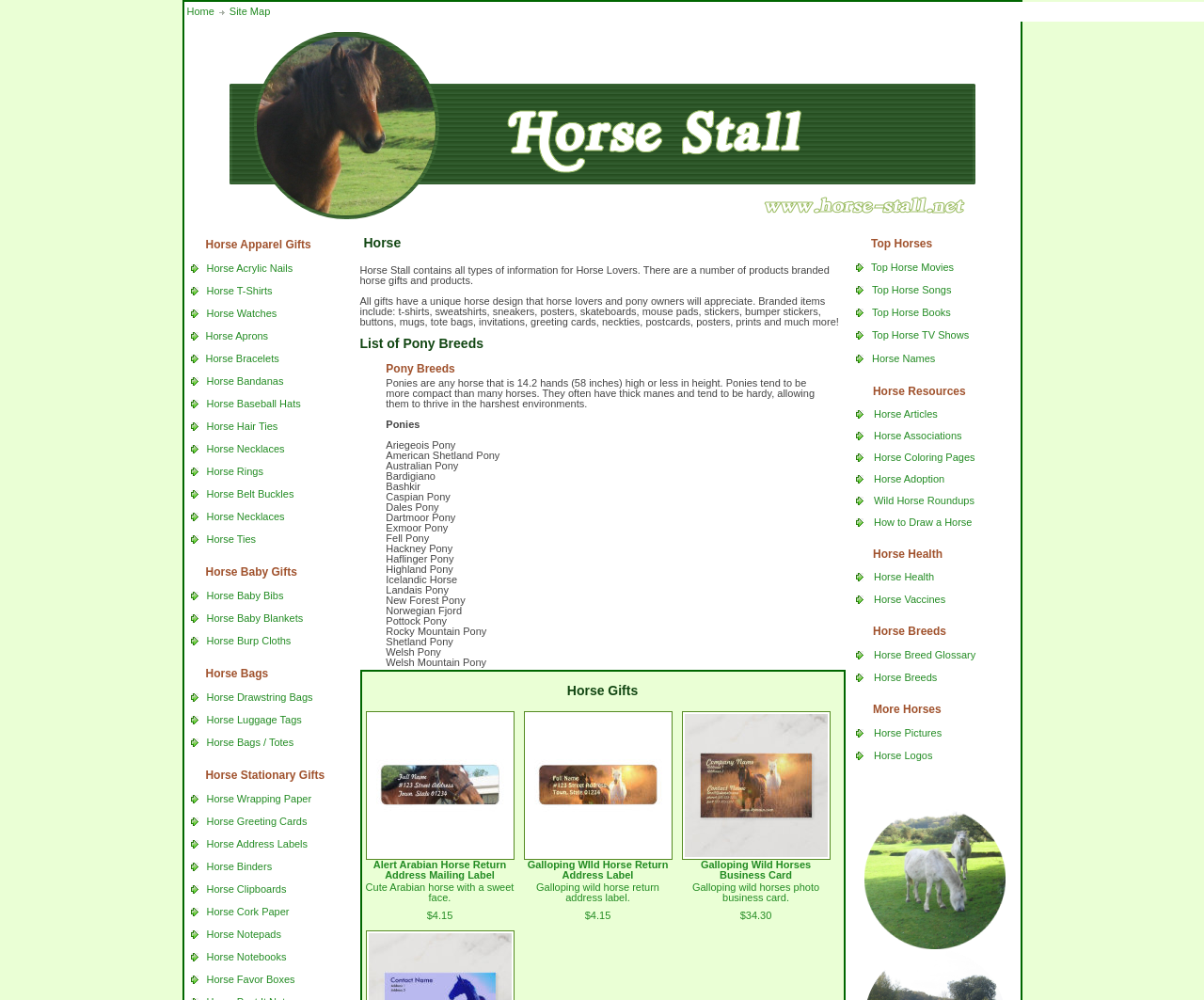Provide a one-word or one-phrase answer to the question:
How many rows are there in the gift table?

15